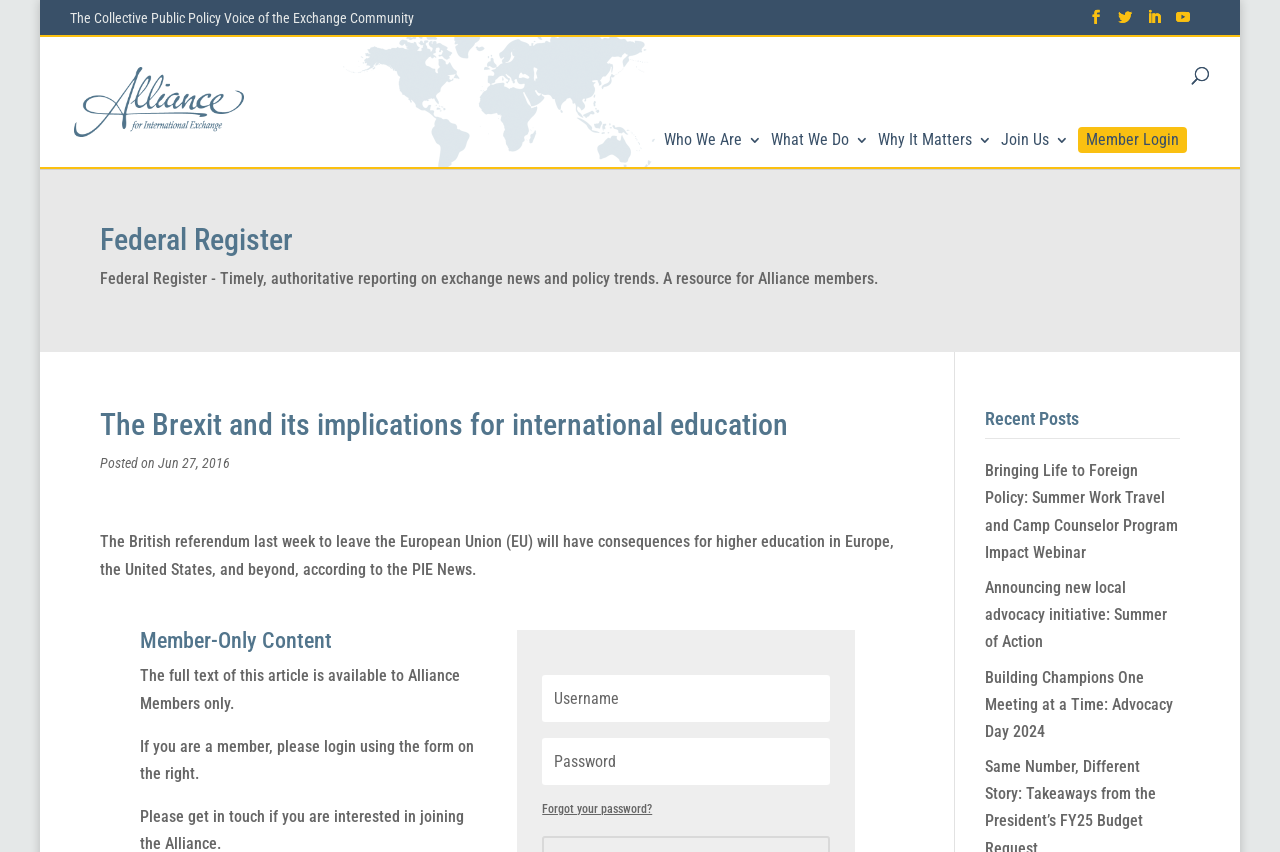Can you find the bounding box coordinates of the area I should click to execute the following instruction: "Read about Who We Are"?

[0.519, 0.156, 0.595, 0.196]